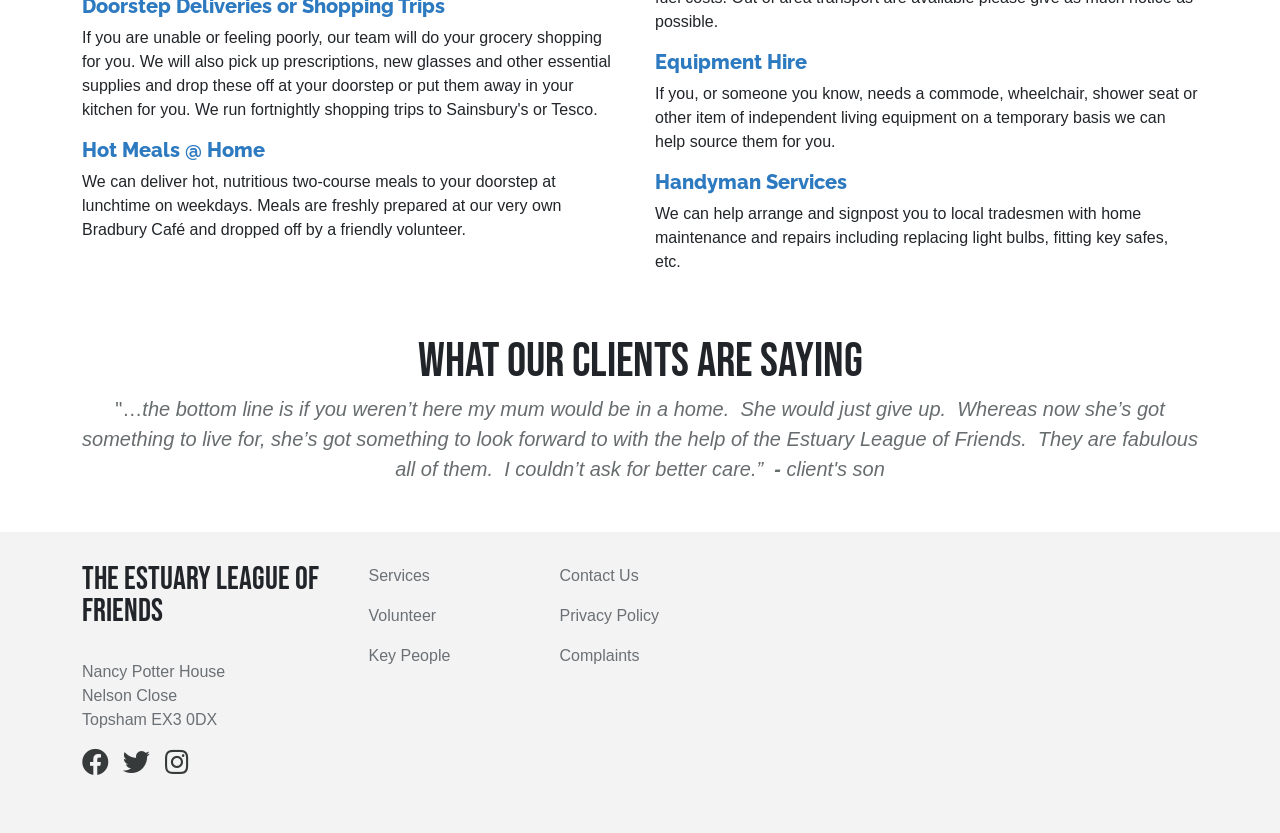Answer the question below with a single word or a brief phrase: 
What is the name of the building where Estuary League of Friends is located?

Nancy Potter House